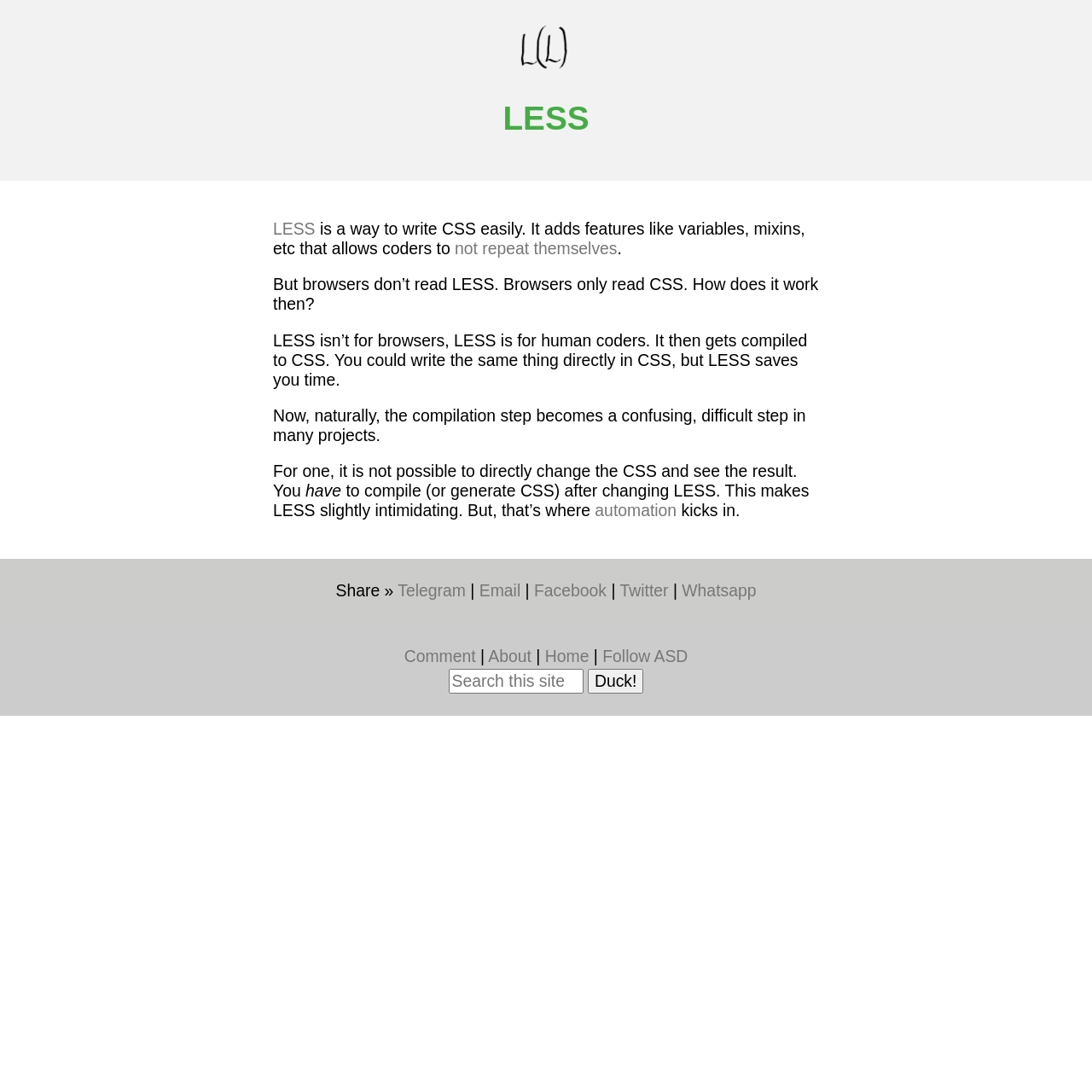Respond to the question below with a concise word or phrase:
What is the purpose of automation in LESS?

Kicks in